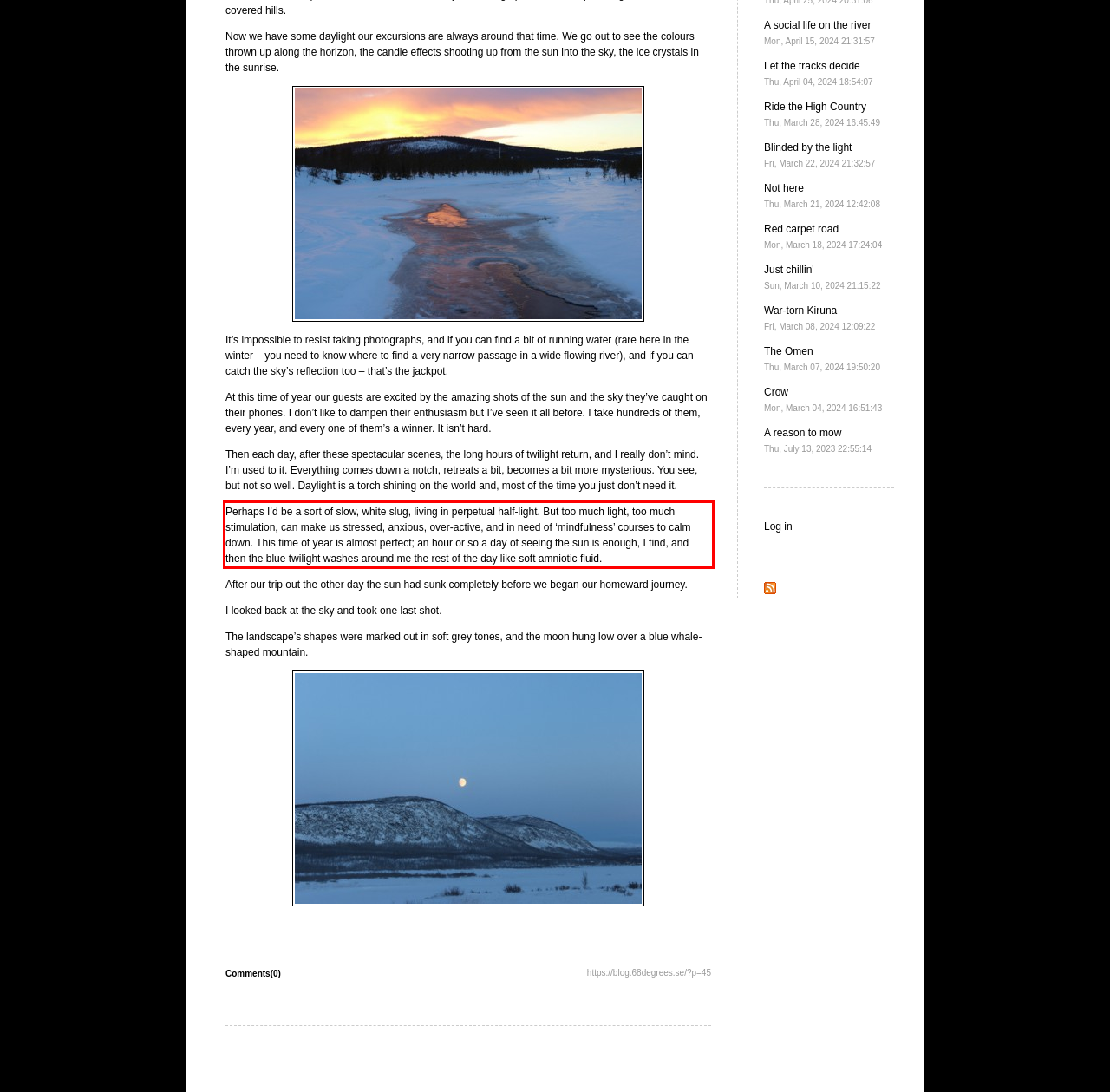Please recognize and transcribe the text located inside the red bounding box in the webpage image.

Perhaps I’d be a sort of slow, white slug, living in perpetual half-light. But too much light, too much stimulation, can make us stressed, anxious, over-active, and in need of ‘mindfulness’ courses to calm down. This time of year is almost perfect; an hour or so a day of seeing the sun is enough, I find, and then the blue twilight washes around me the rest of the day like soft amniotic fluid.